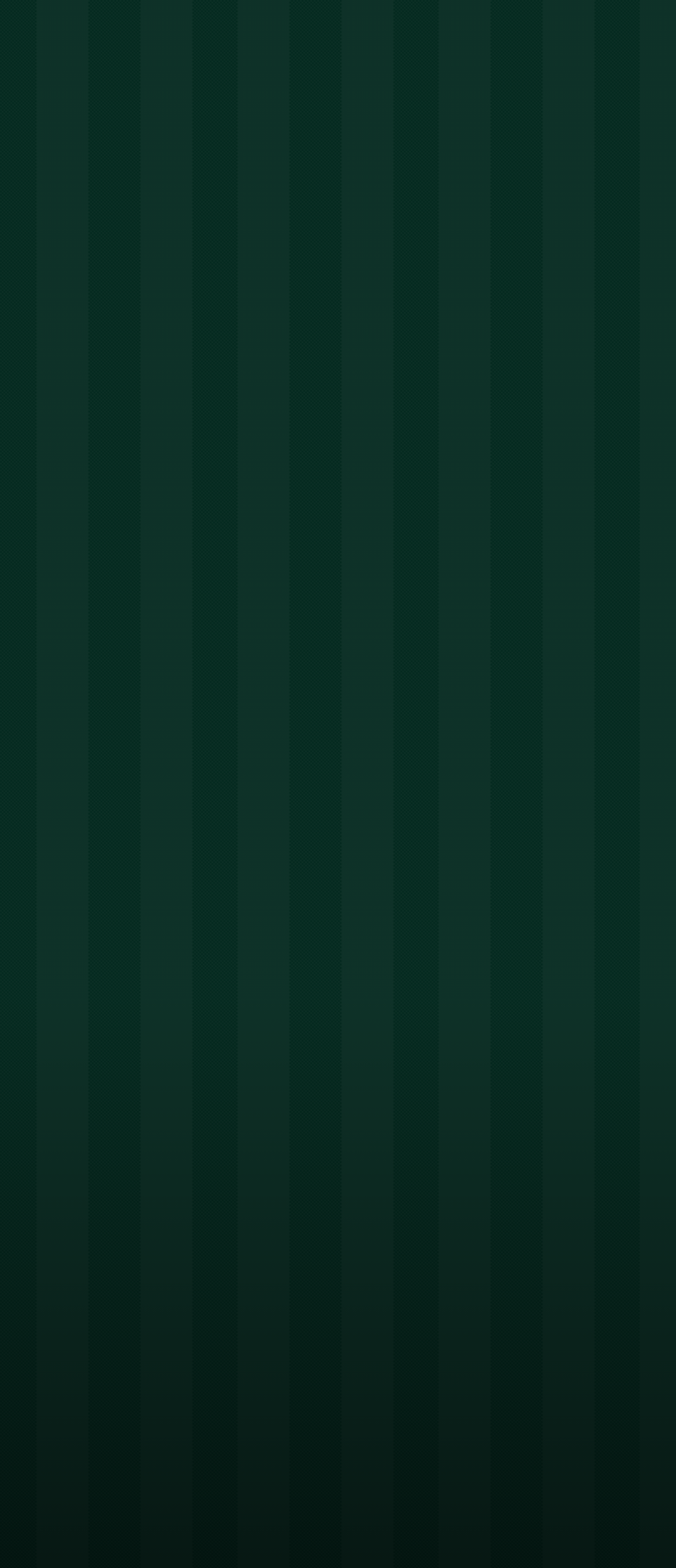Identify the coordinates of the bounding box for the element that must be clicked to accomplish the instruction: "browse archives from December 2014".

[0.05, 0.466, 0.406, 0.489]